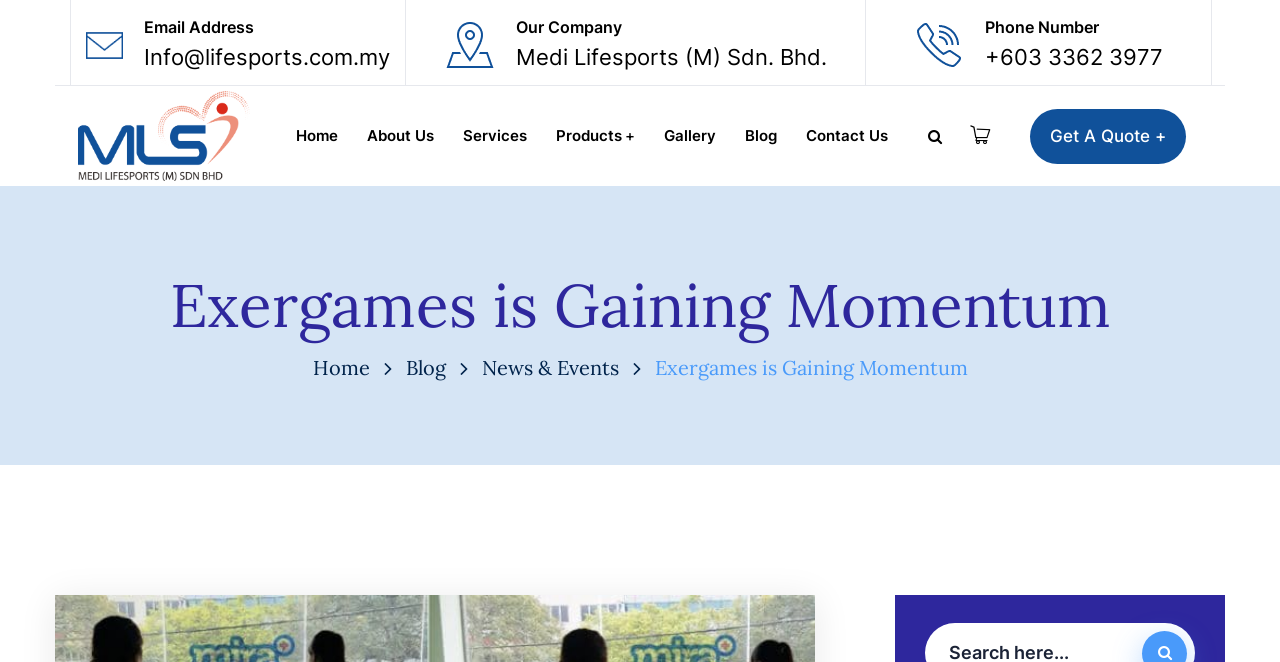Identify the bounding box coordinates for the region of the element that should be clicked to carry out the instruction: "Click the 'Home' link". The bounding box coordinates should be four float numbers between 0 and 1, i.e., [left, top, right, bottom].

[0.232, 0.13, 0.264, 0.281]